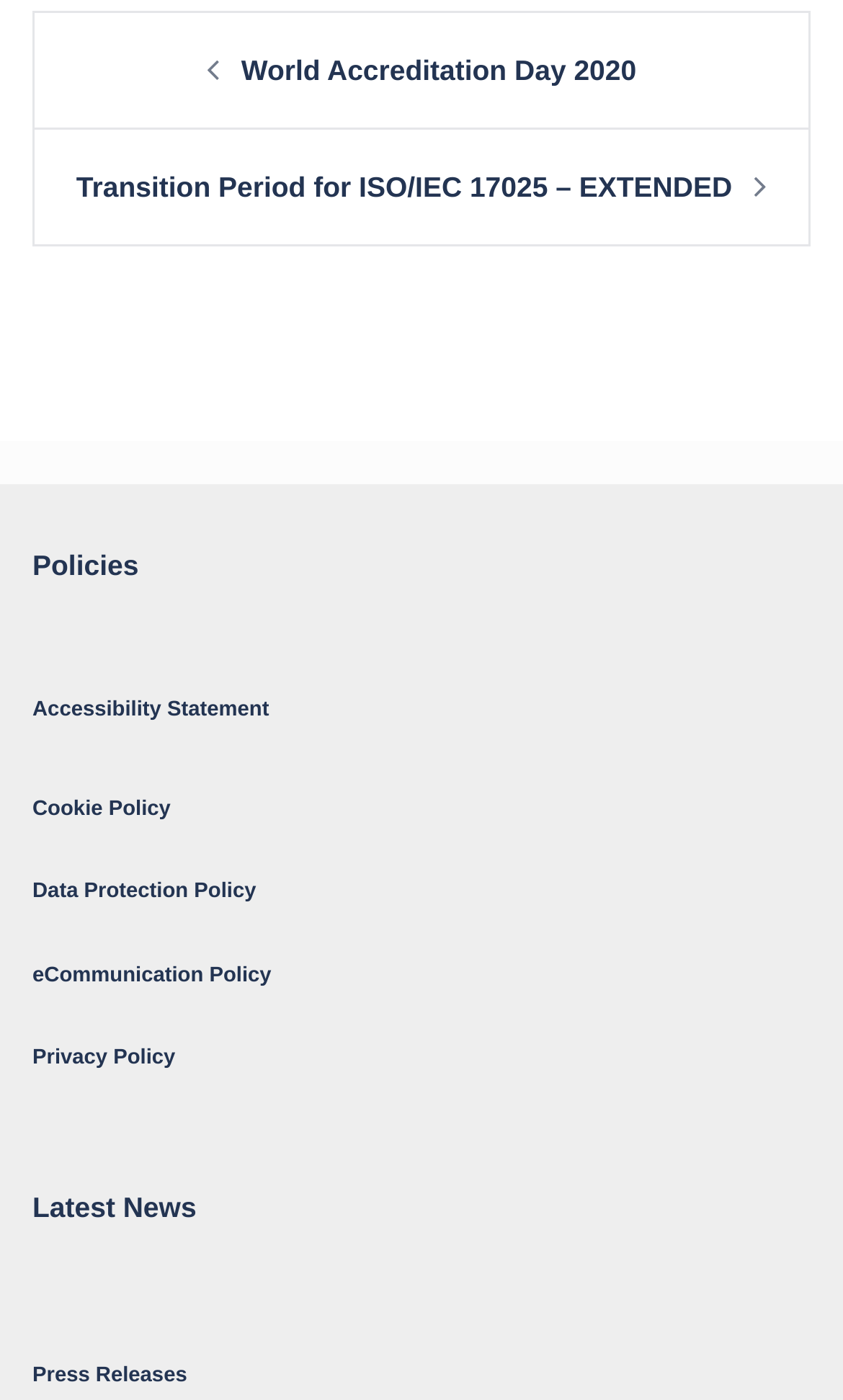Provide a brief response to the question below using a single word or phrase: 
How many images are there on the webpage?

2